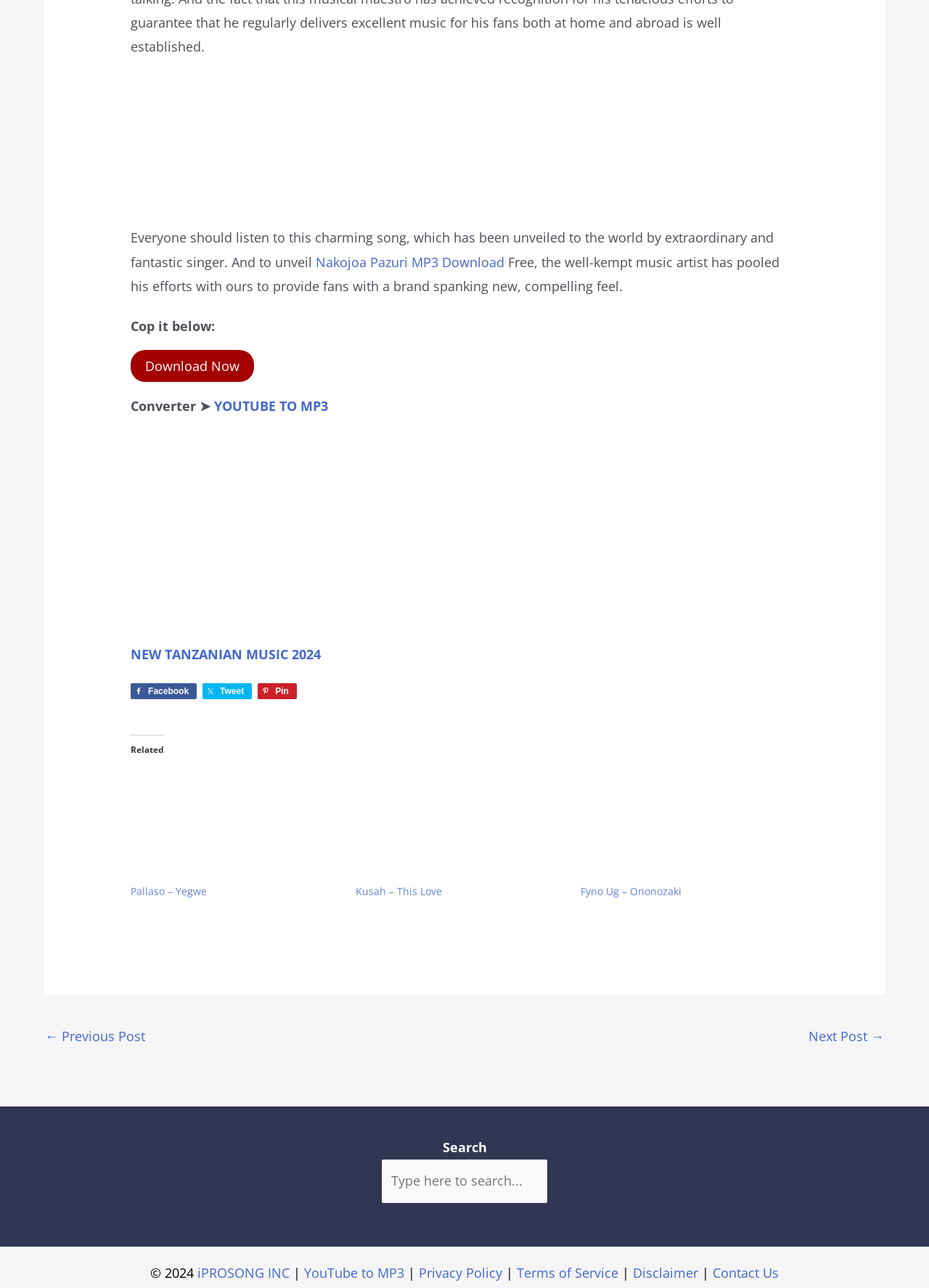What is the title of the first related post?
Refer to the image and provide a concise answer in one word or phrase.

Yegwe by Pallaso